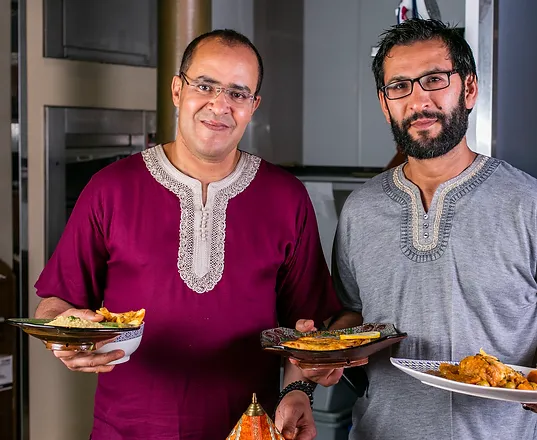Elaborate on the elements present in the image.

The image features two men, both dressed in traditional attire, standing side by side in a kitchen setting. One man wears a vibrant maroon tunic, while the other sports a light gray version. They both hold platters of delicious-looking Moroccan dishes, showcasing the rich culinary culture of the region. The background hints at a well-equipped kitchen, emphasizing the art of cooking. Their smiles and the colorful presentation of the food convey a warm, inviting atmosphere, reflecting the essence of hospitality often found in Moroccan culture. This image captures not only the joy of sharing a meal but also the passion for traditional cooking.